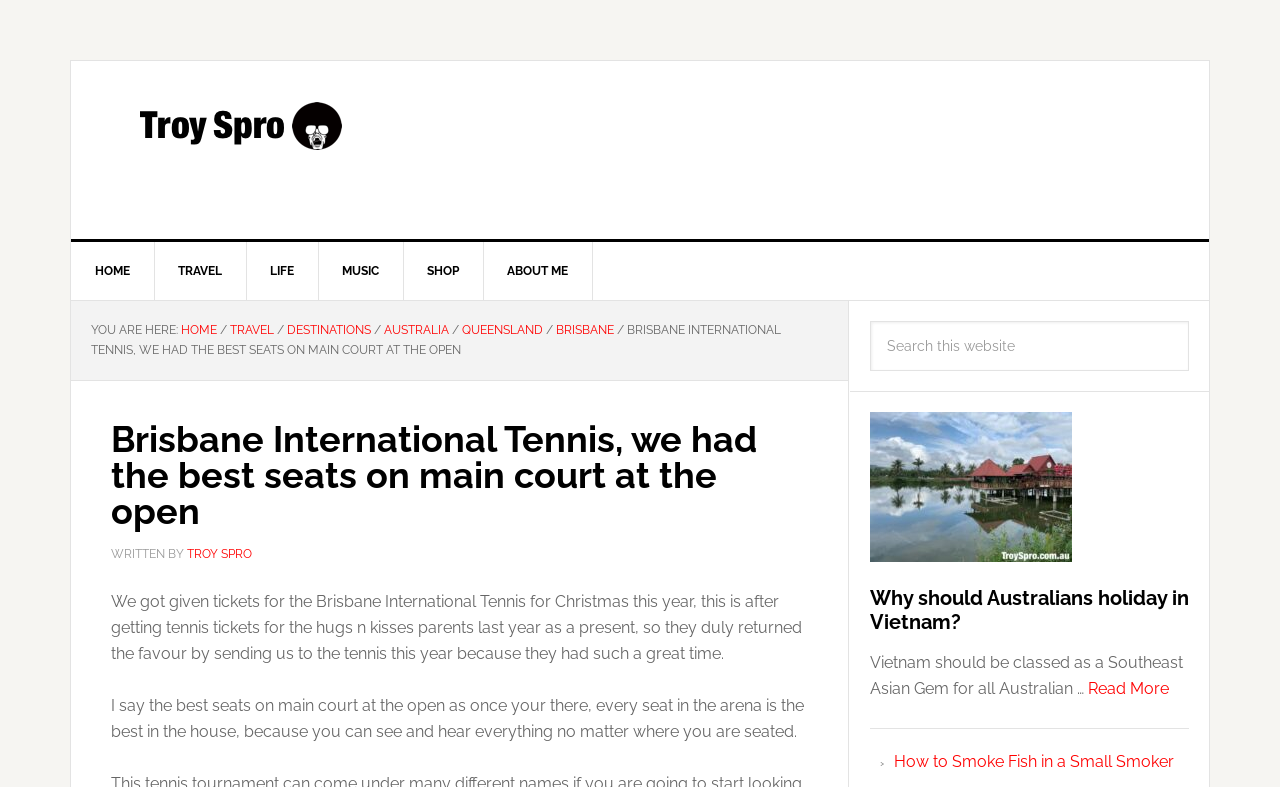Identify the bounding box for the UI element that is described as follows: "Queensland".

[0.361, 0.41, 0.424, 0.428]